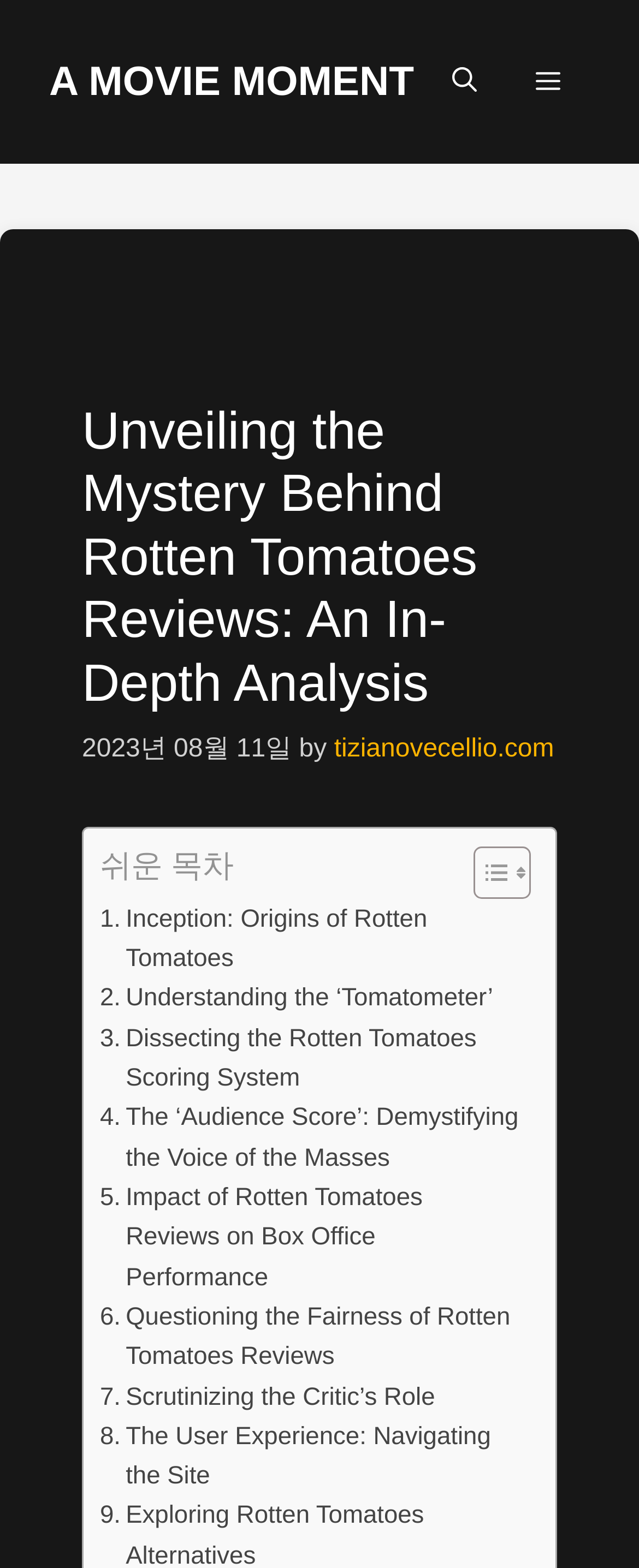Your task is to extract the text of the main heading from the webpage.

Unveiling the Mystery Behind Rotten Tomatoes Reviews: An In-Depth Analysis